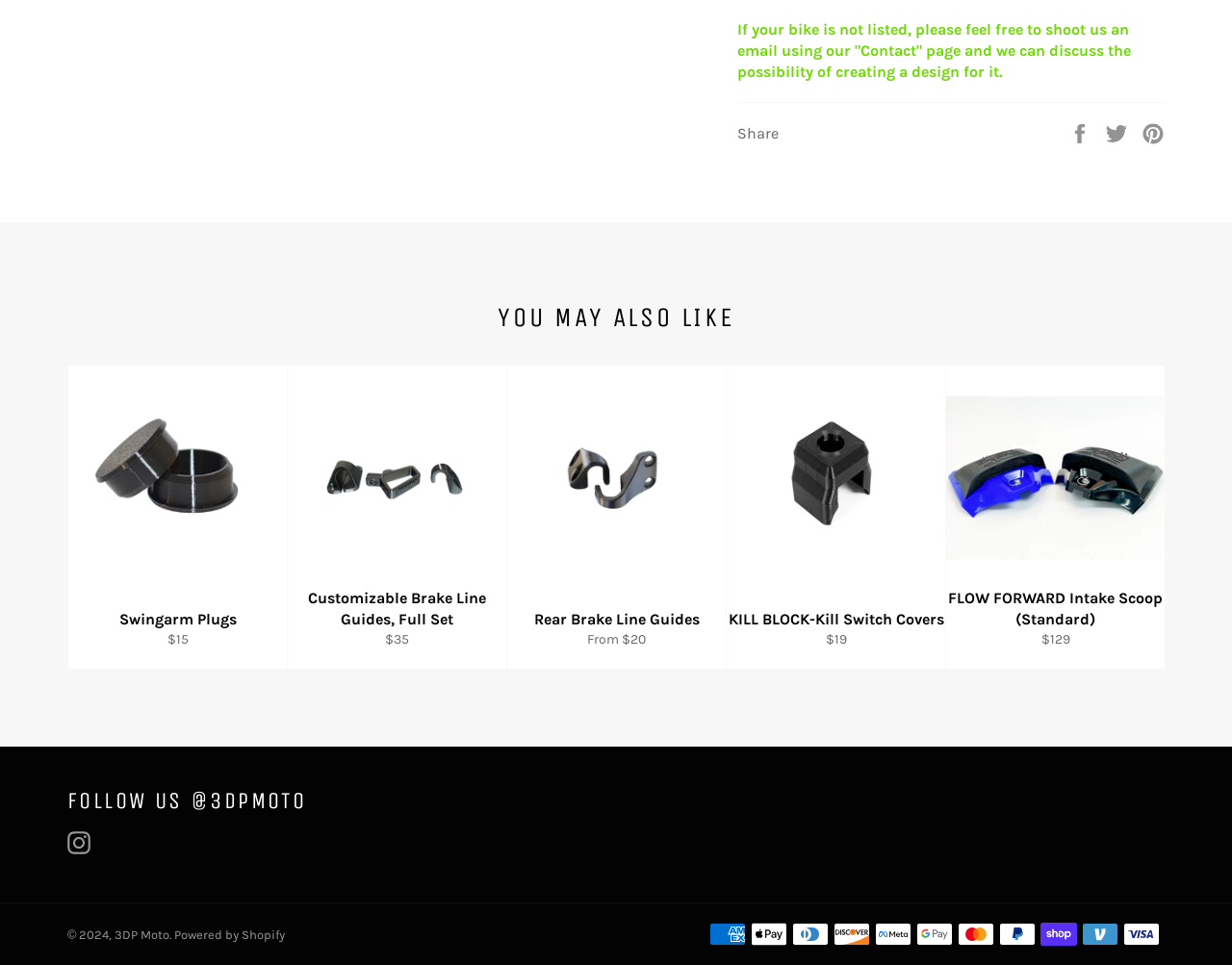Find and specify the bounding box coordinates that correspond to the clickable region for the instruction: "View payment methods".

[0.945, 0.946, 0.996, 0.987]